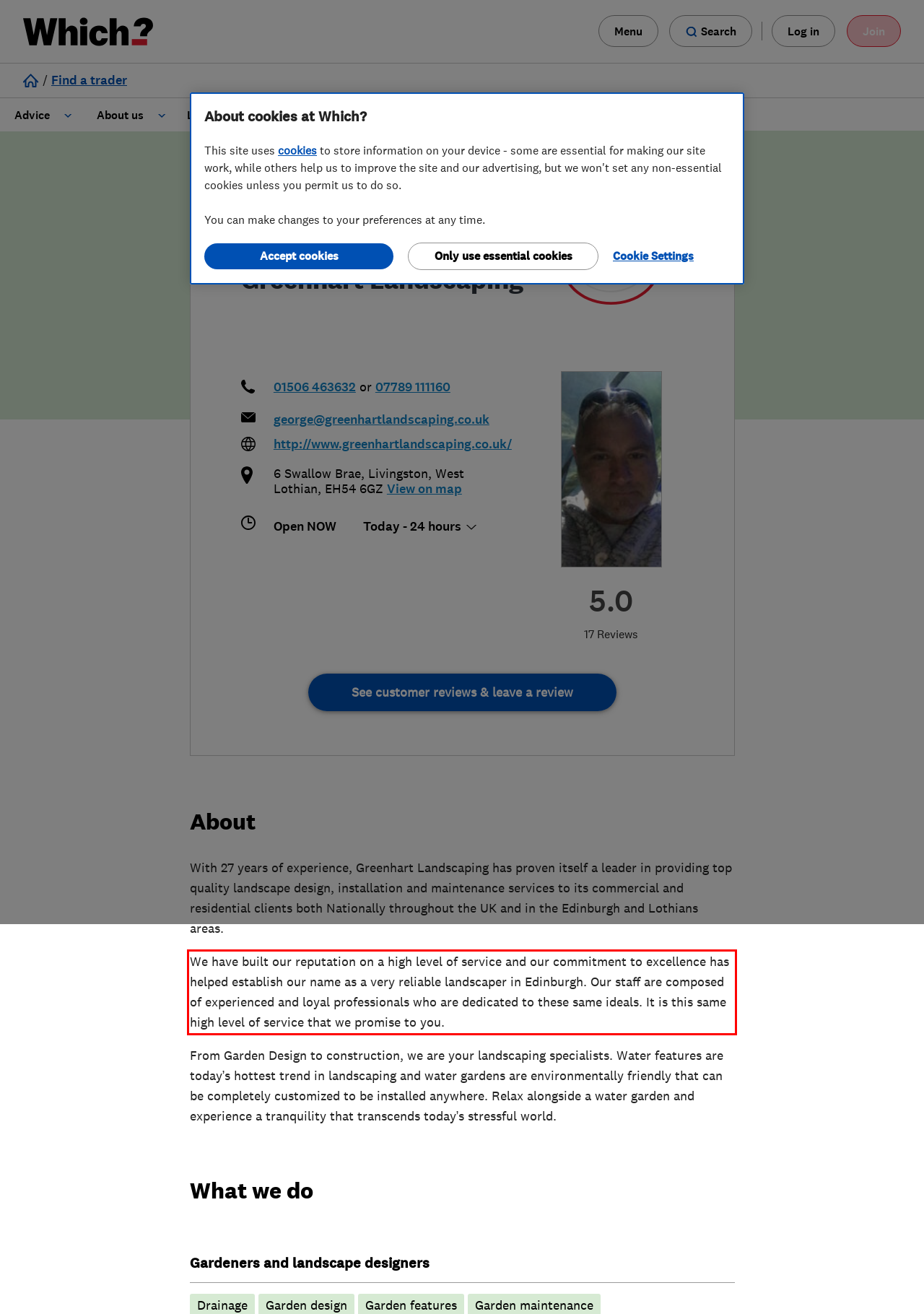By examining the provided screenshot of a webpage, recognize the text within the red bounding box and generate its text content.

We have built our reputation on a high level of service and our commitment to excellence has helped establish our name as a very reliable landscaper in Edinburgh. Our staff are composed of experienced and loyal professionals who are dedicated to these same ideals. It is this same high level of service that we promise to you.